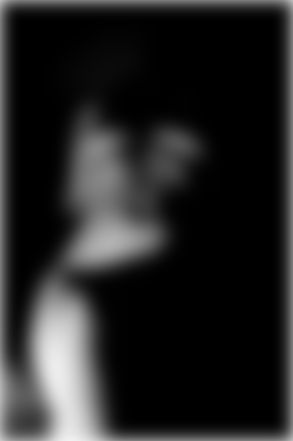Provide an in-depth description of the image.

This image is a part of Isla Morgan's evocative 'Stripped' project, which aims to explore themes of body confidence and acceptance through moody, dramatic nude photography. The piece captures a striking silhouette against a dark background, emphasizing the form and fluidity of the human body. Morgan's work has garnered positive responses, particularly from women who resonate with its emotional depth and aesthetic. The artist reflects on the rewarding feedback she receives, as many viewers express how her art has helped them embrace their own bodies and challenge societal norms regarding nudity. This image, therefore, serves not just as a visual representation but as a continuation of a broader dialogue about empowerment and self-acceptance in art.